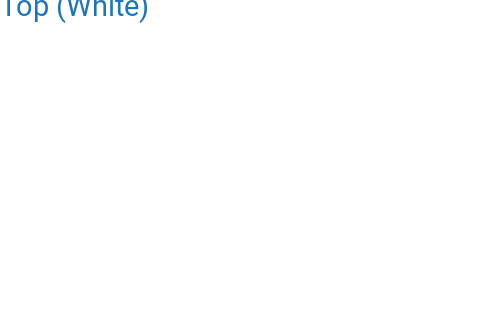How many utility drawers does the cart have?
Respond to the question with a single word or phrase according to the image.

Two